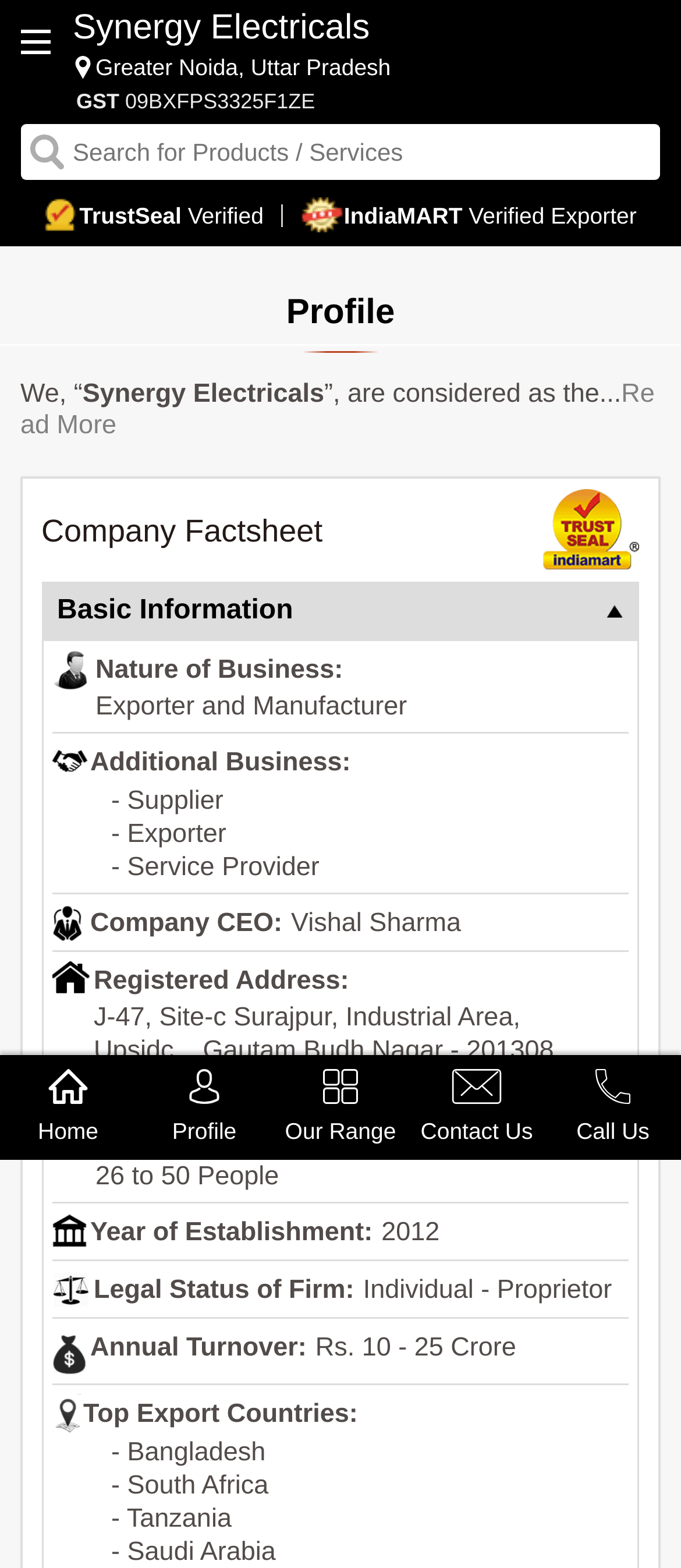What is the nature of business?
Answer with a single word or phrase by referring to the visual content.

Exporter and Manufacturer